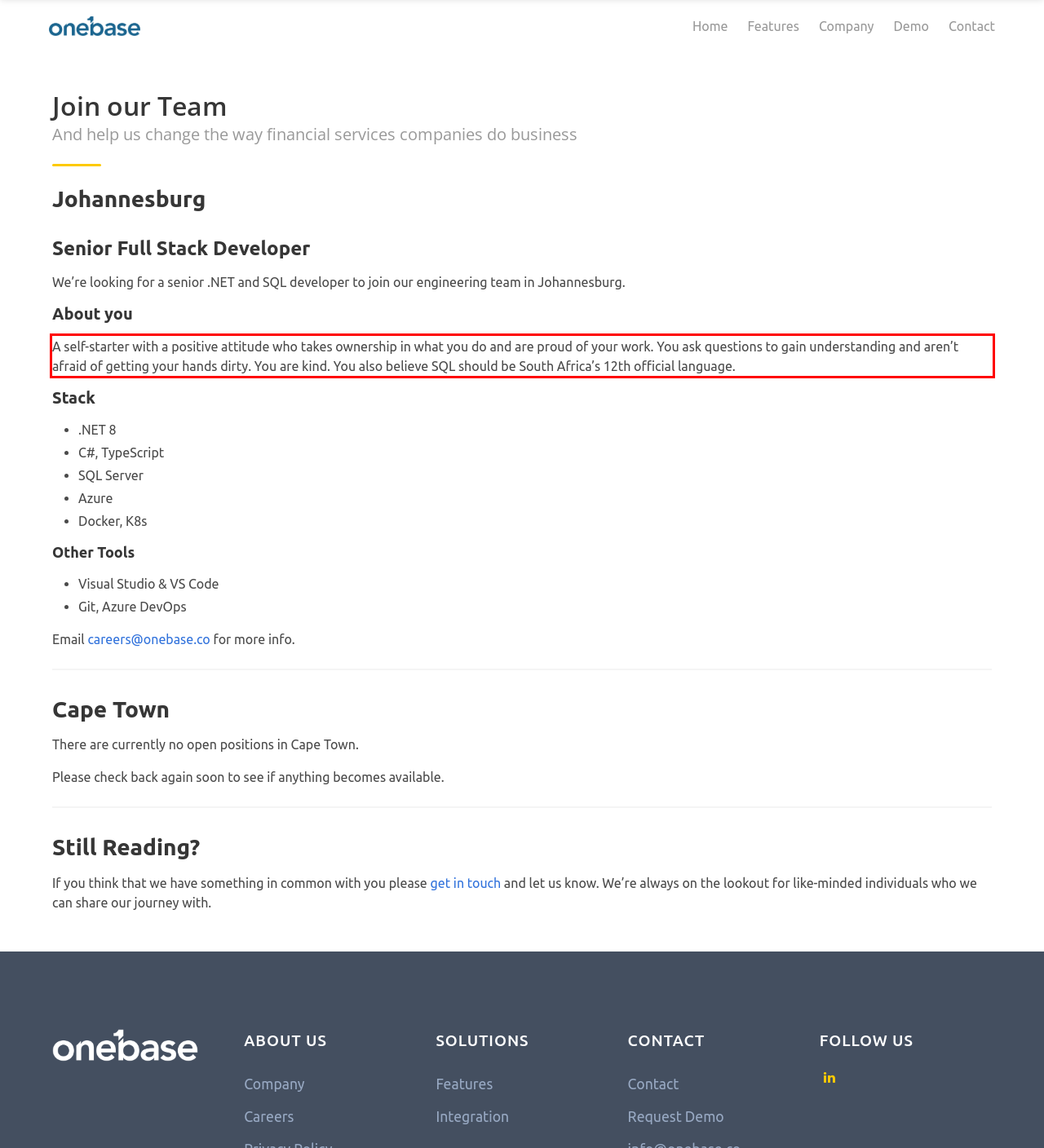Review the webpage screenshot provided, and perform OCR to extract the text from the red bounding box.

A self-starter with a positive attitude who takes ownership in what you do and are proud of your work. You ask questions to gain understanding and aren’t afraid of getting your hands dirty. You are kind. You also believe SQL should be South Africa’s 12th official language.